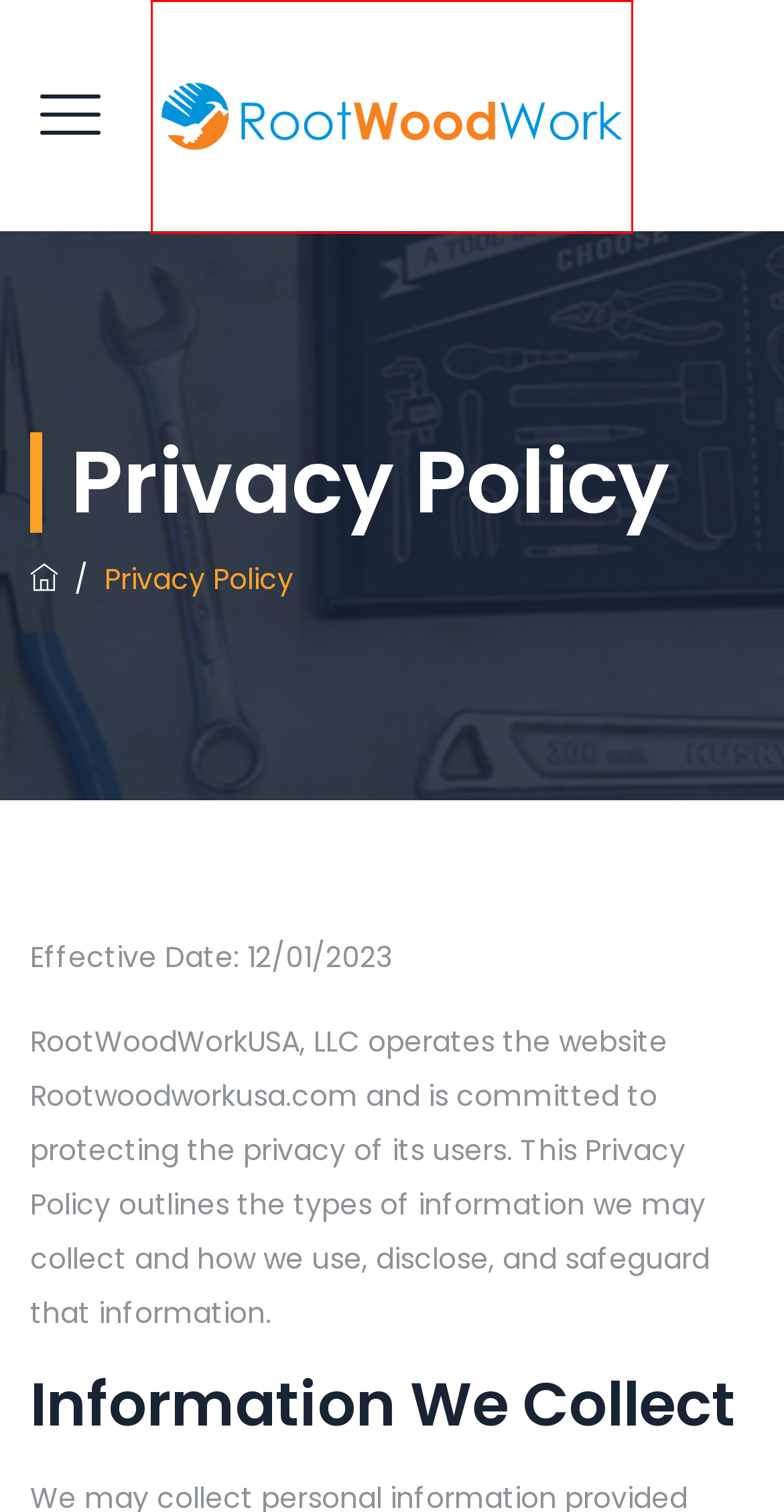Consider the screenshot of a webpage with a red bounding box around an element. Select the webpage description that best corresponds to the new page after clicking the element inside the red bounding box. Here are the candidates:
A. Painting Archives - RootWoodWorkUSA.com
B. Top-Rated General Contractor in Cincinnati, Ohio | Bathrooms & Basements Renovations
C. Industrial Archives - RootWoodWorkUSA.com
D. Home Maintenance Archives - RootWoodWorkUSA.com
E. Services - RootWoodWorkUSA.com
F. Flooring Archives - RootWoodWorkUSA.com
G. November 2023 - RootWoodWorkUSA.com
H. Contact Us - RootWoodWorkUSA.com

B